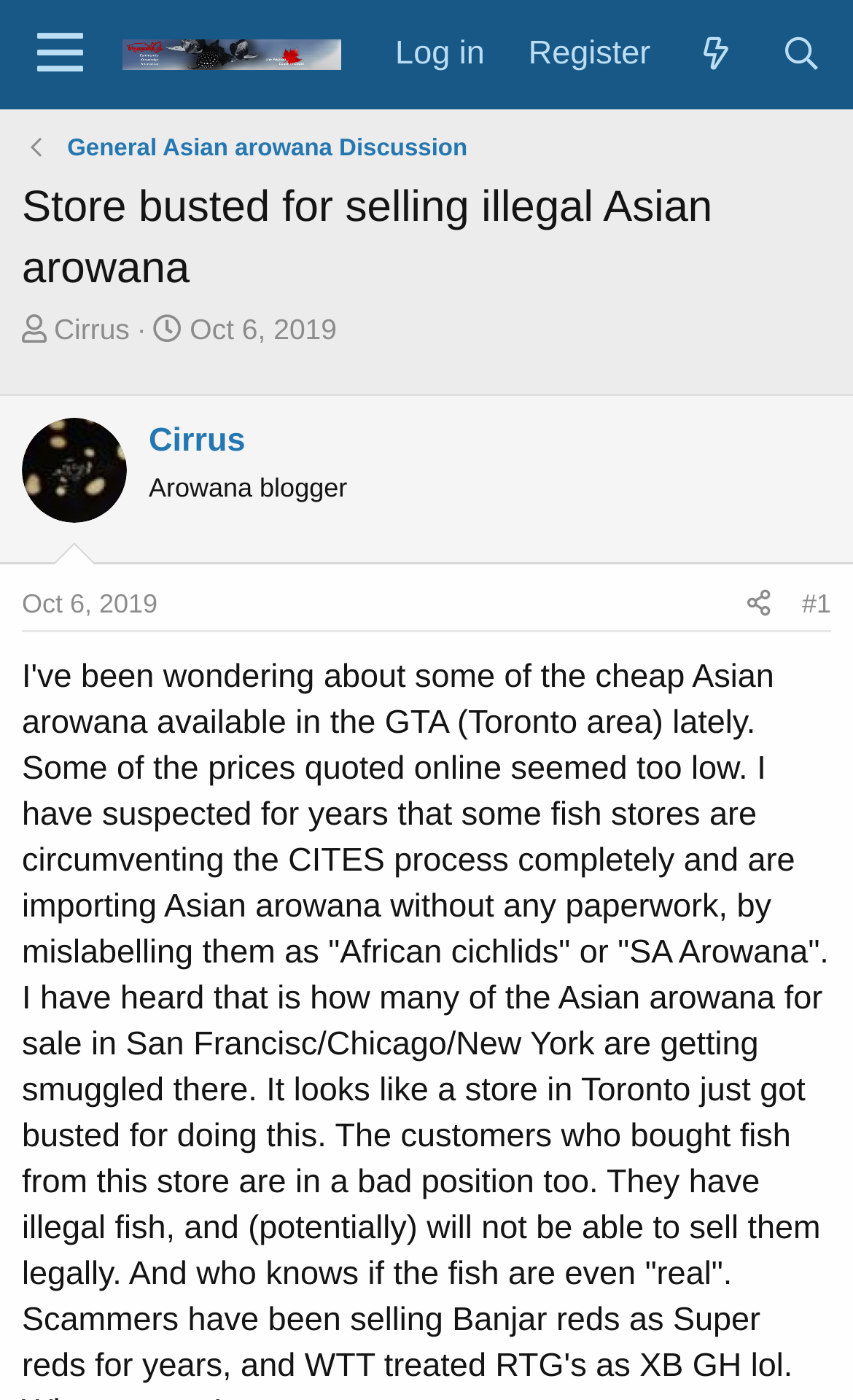Determine the bounding box coordinates for the area that needs to be clicked to fulfill this task: "Search for topics". The coordinates must be given as four float numbers between 0 and 1, i.e., [left, top, right, bottom].

[0.889, 0.009, 0.99, 0.068]